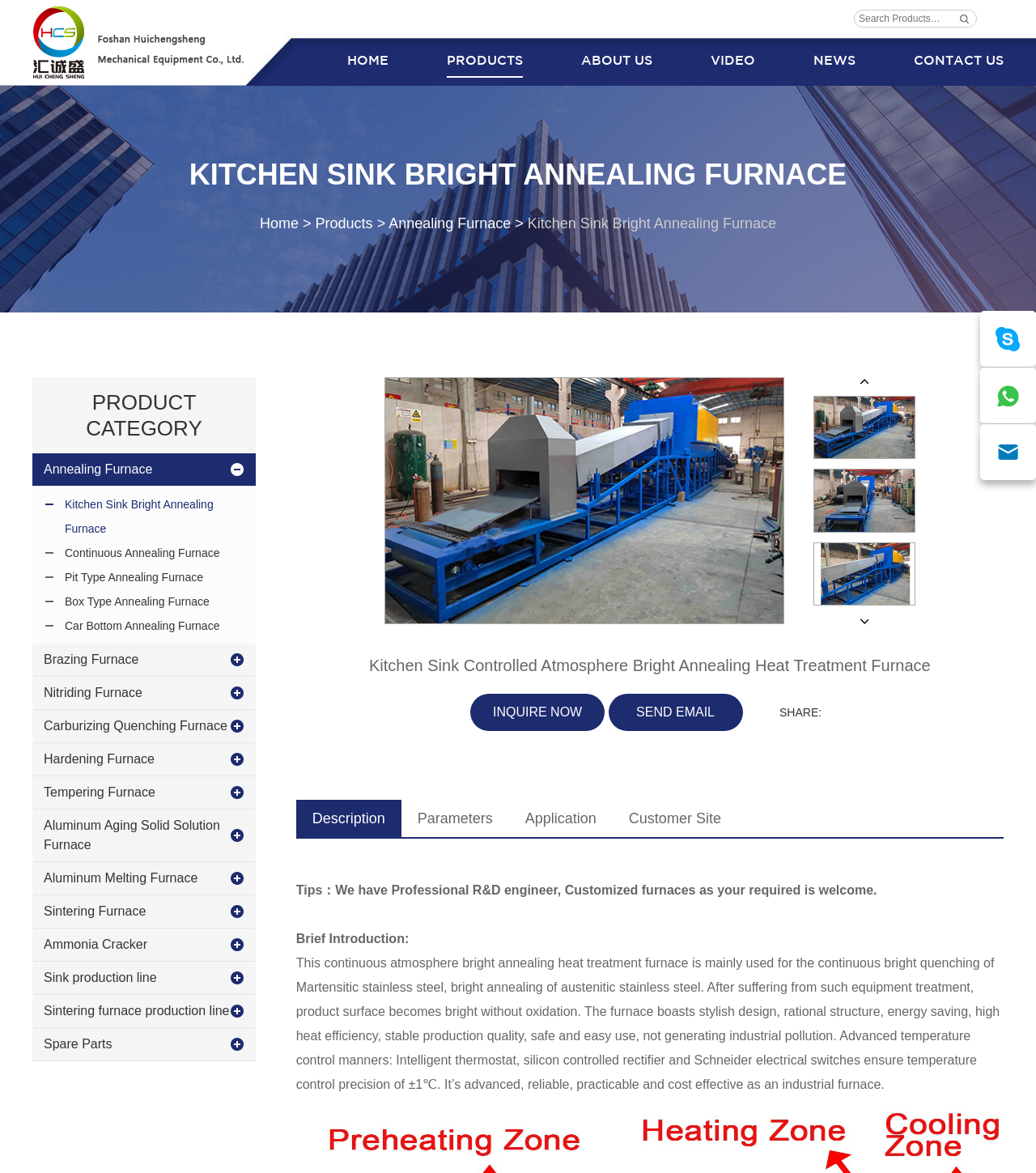Please identify the bounding box coordinates of the clickable area that will allow you to execute the instruction: "Go to home page".

[0.335, 0.032, 0.375, 0.073]